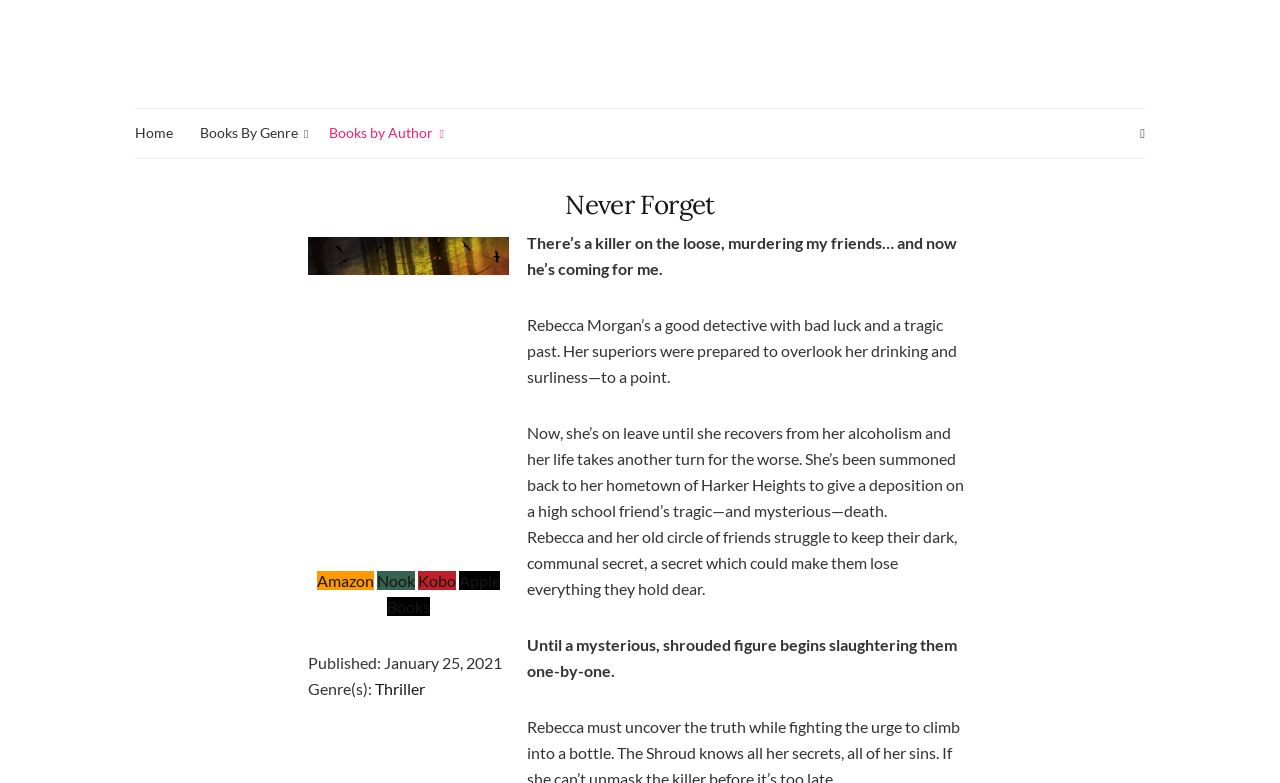Identify the bounding box coordinates for the element that needs to be clicked to fulfill this instruction: "Read more about Orange County Housing Summary | Apr 2023". Provide the coordinates in the format of four float numbers between 0 and 1: [left, top, right, bottom].

None